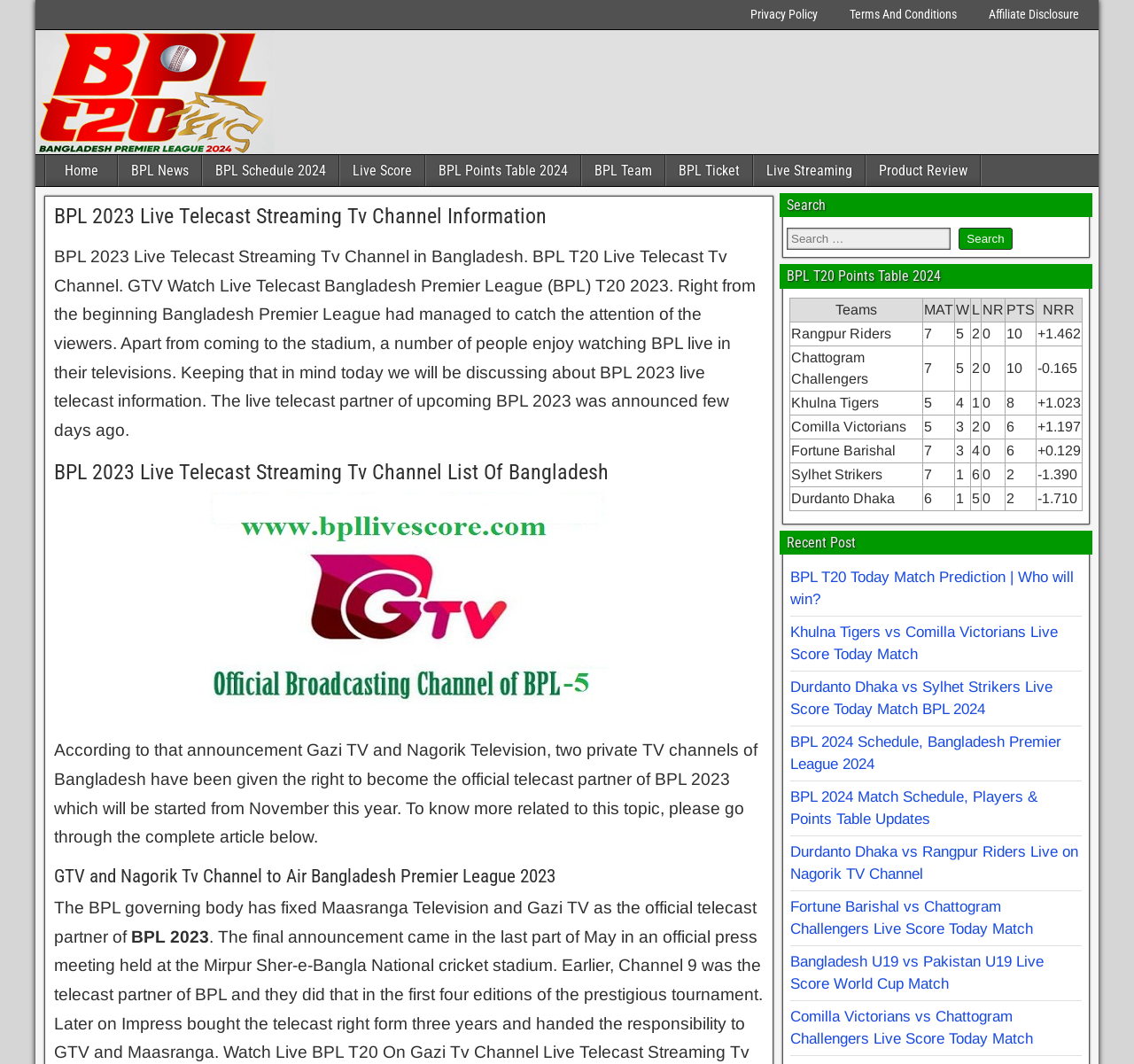How many teams are listed in the points table?
Please provide a single word or phrase in response based on the screenshot.

5